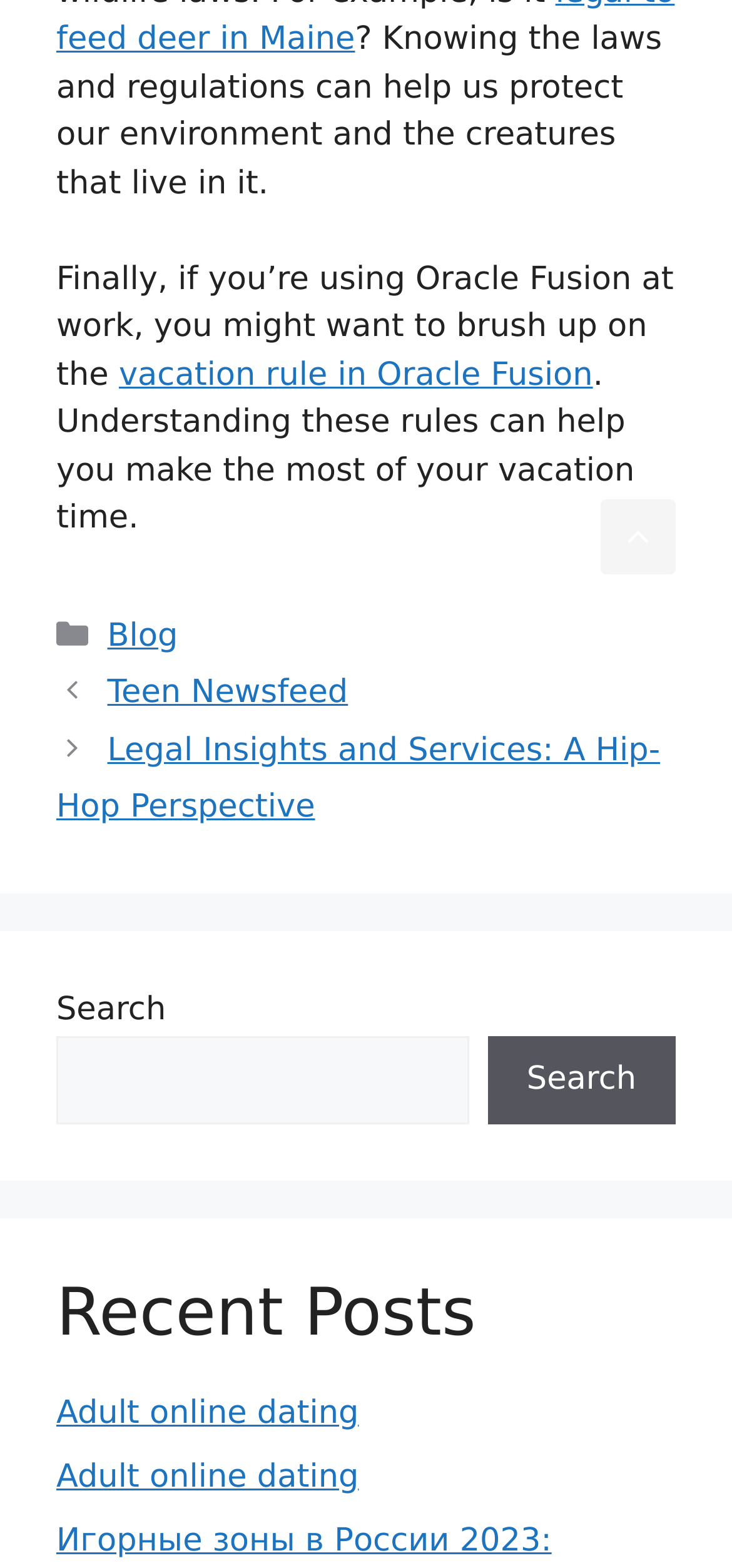Determine the bounding box for the described HTML element: "vacation rule in Oracle Fusion". Ensure the coordinates are four float numbers between 0 and 1 in the format [left, top, right, bottom].

[0.162, 0.227, 0.81, 0.251]